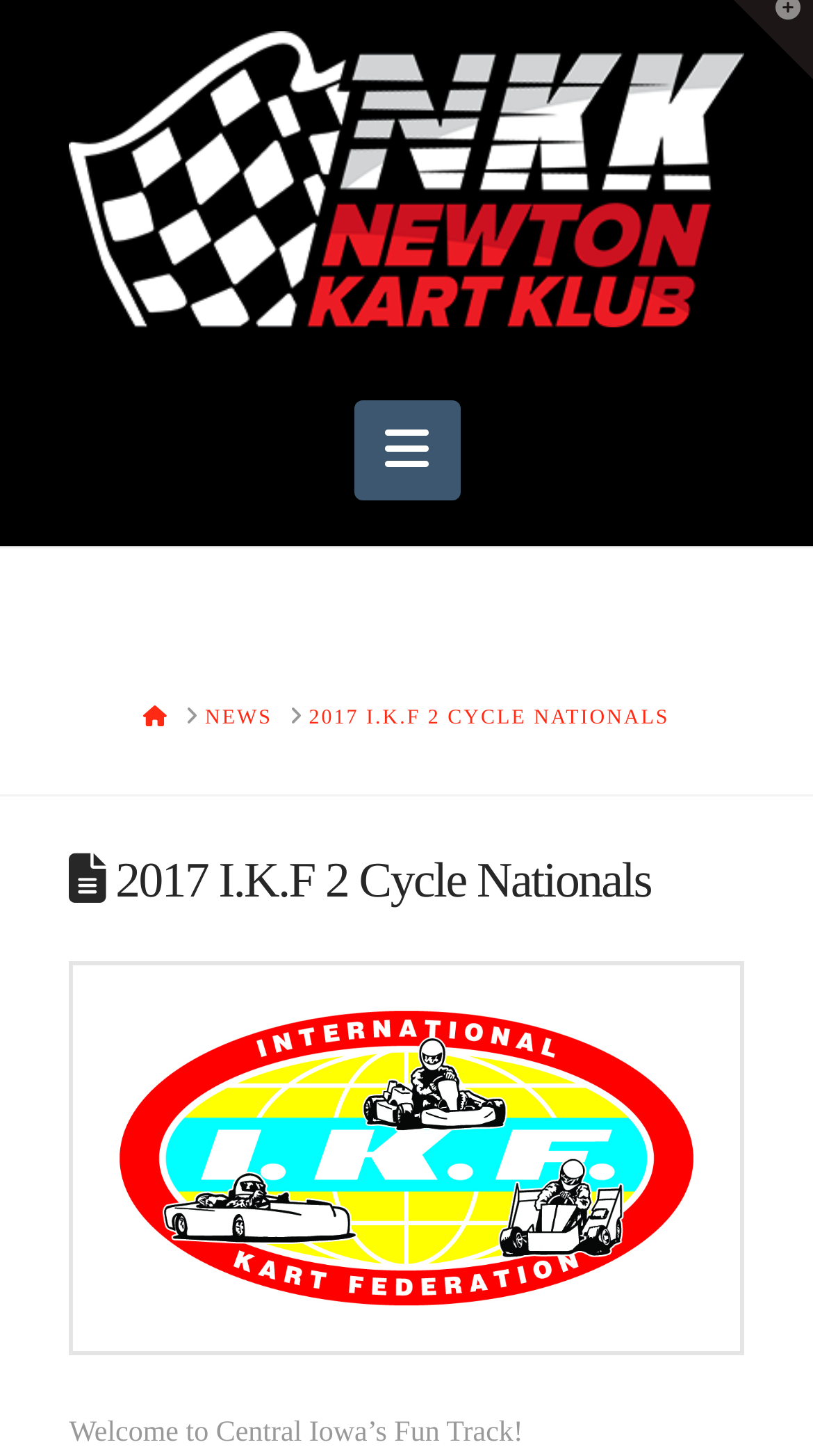Refer to the screenshot and give an in-depth answer to this question: What is the welcome message on the page?

I found the answer by looking at the StaticText element with the text 'Welcome to Central Iowa’s Fun Track!' which is located near the bottom of the page.